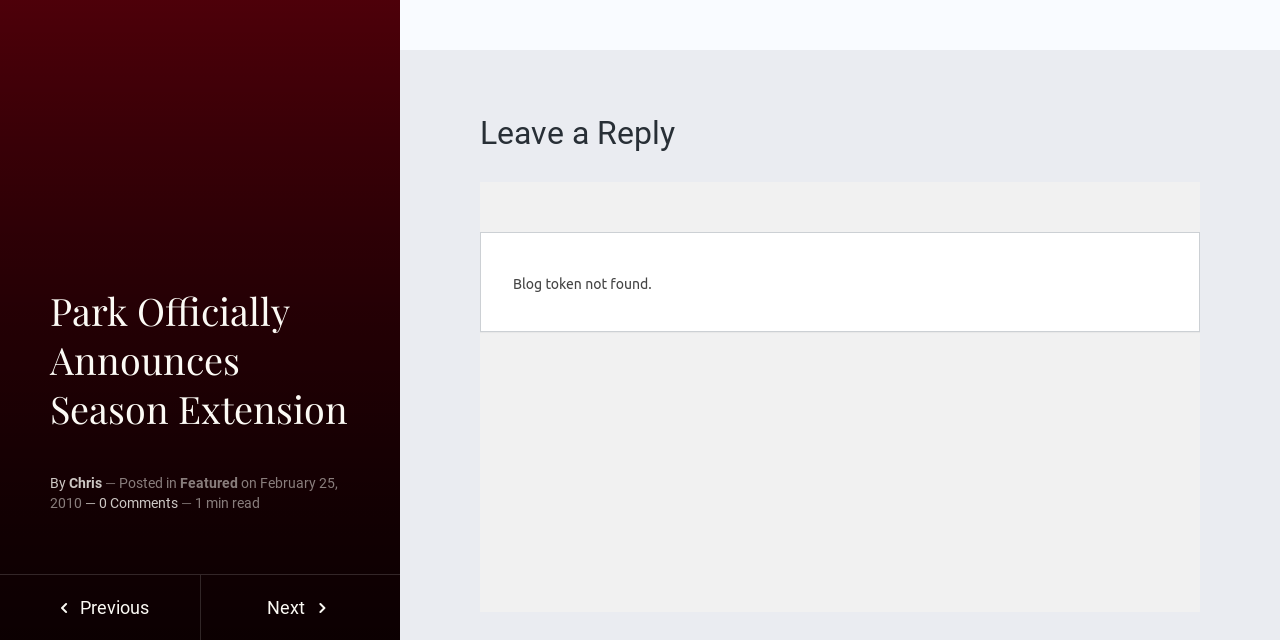From the webpage screenshot, predict the bounding box of the UI element that matches this description: "Next".

[0.157, 0.898, 0.312, 1.0]